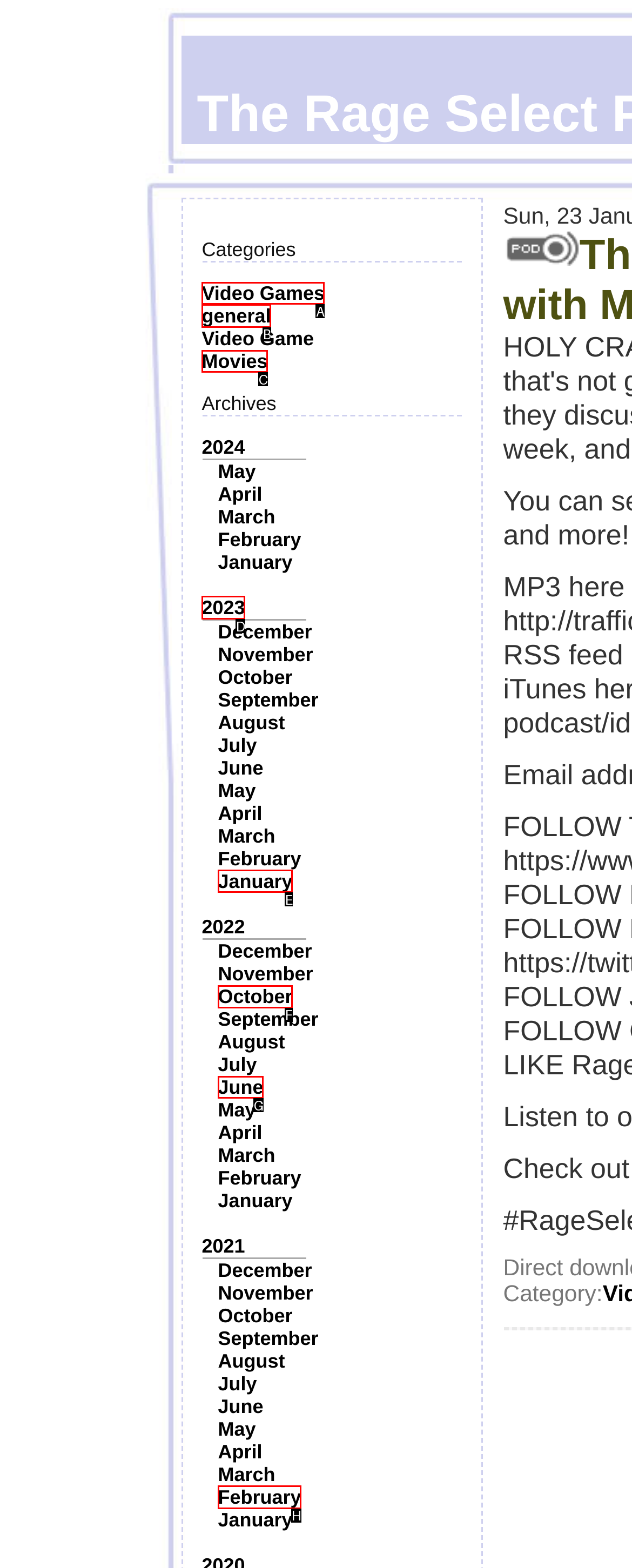Which HTML element should be clicked to perform the following task: Click on the 'Batteries For Solar Panels' link
Reply with the letter of the appropriate option.

None